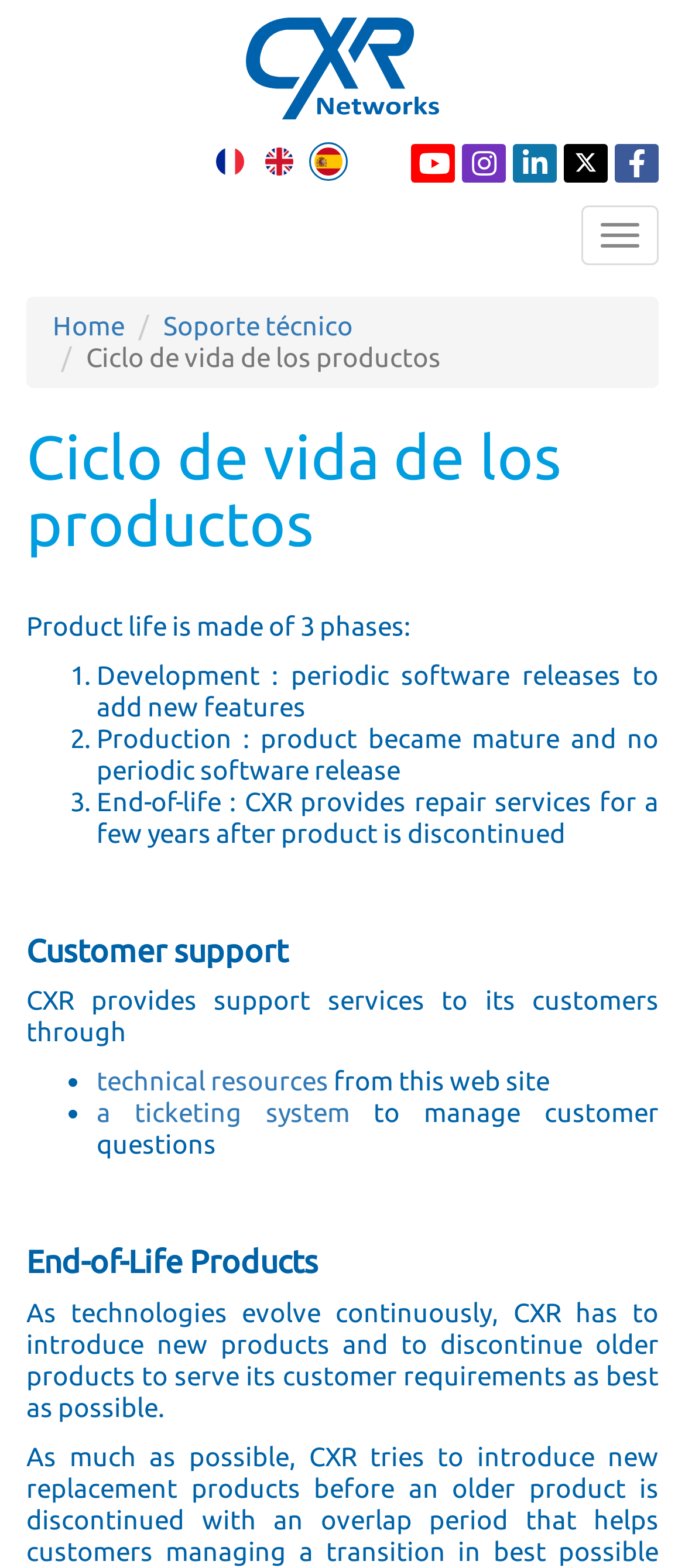Please specify the bounding box coordinates of the clickable region necessary for completing the following instruction: "Select French language". The coordinates must consist of four float numbers between 0 and 1, i.e., [left, top, right, bottom].

[0.305, 0.096, 0.376, 0.114]